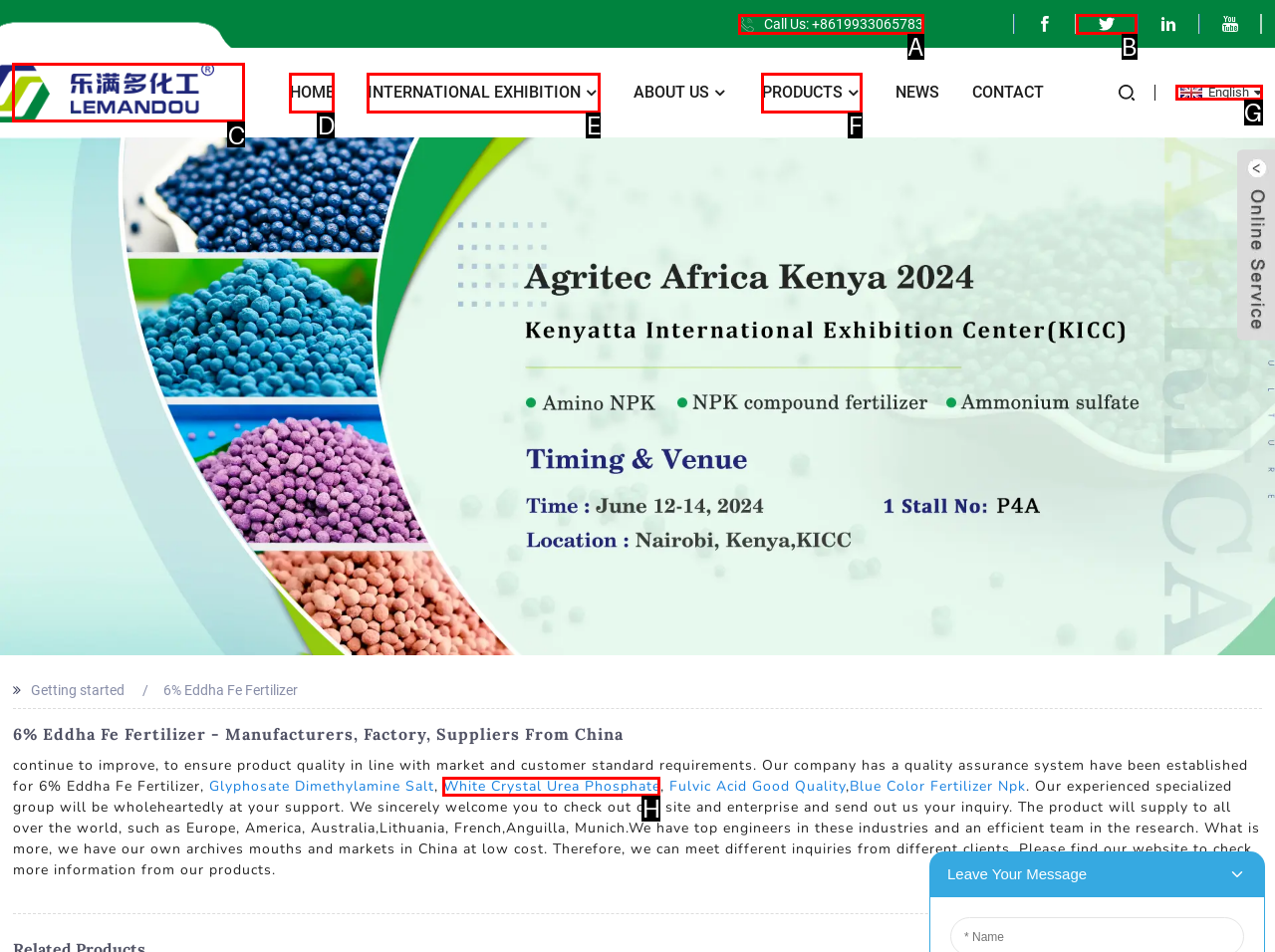Choose the letter that corresponds to the correct button to accomplish the task: Switch to English language
Reply with the letter of the correct selection only.

G